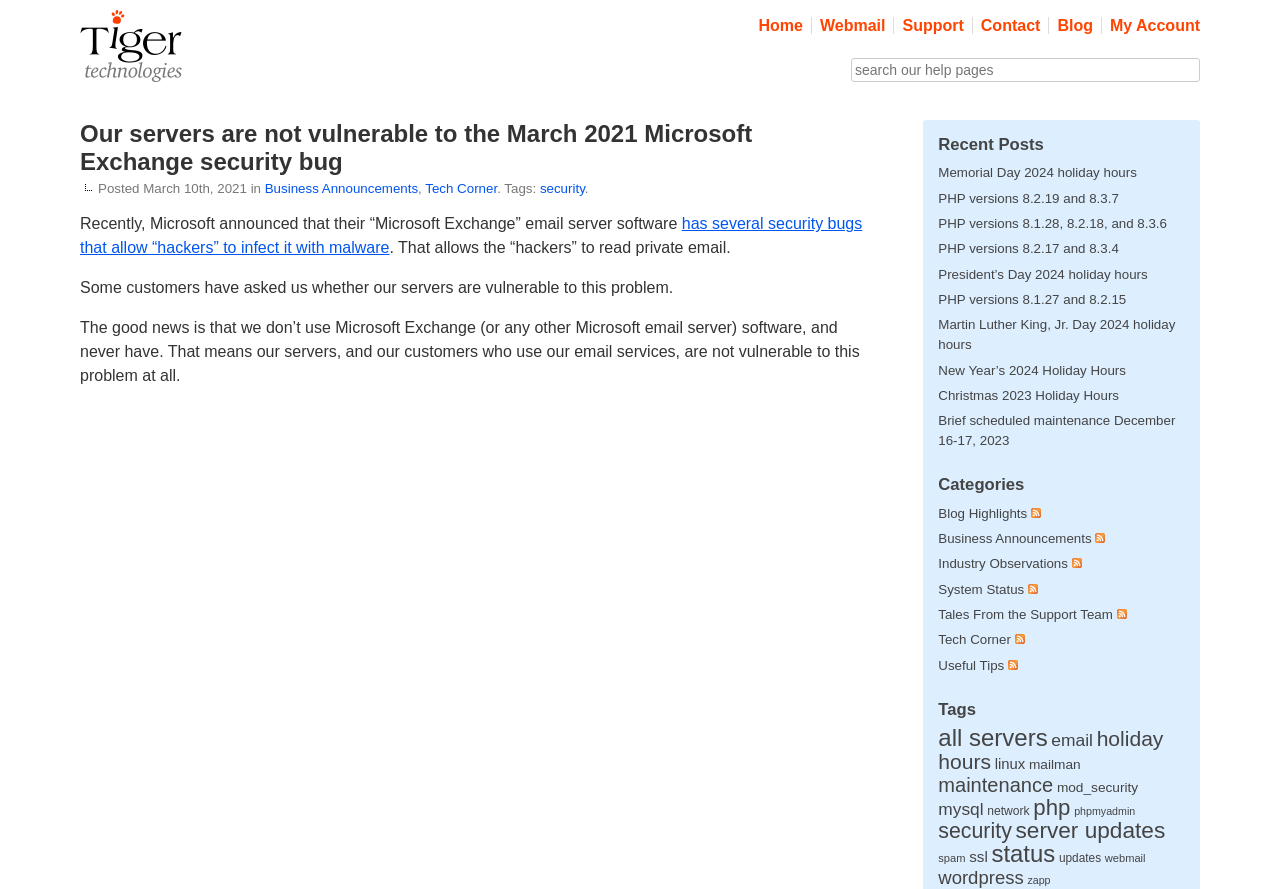What is the topic of the blog post?
Look at the screenshot and give a one-word or phrase answer.

Microsoft Exchange security bug